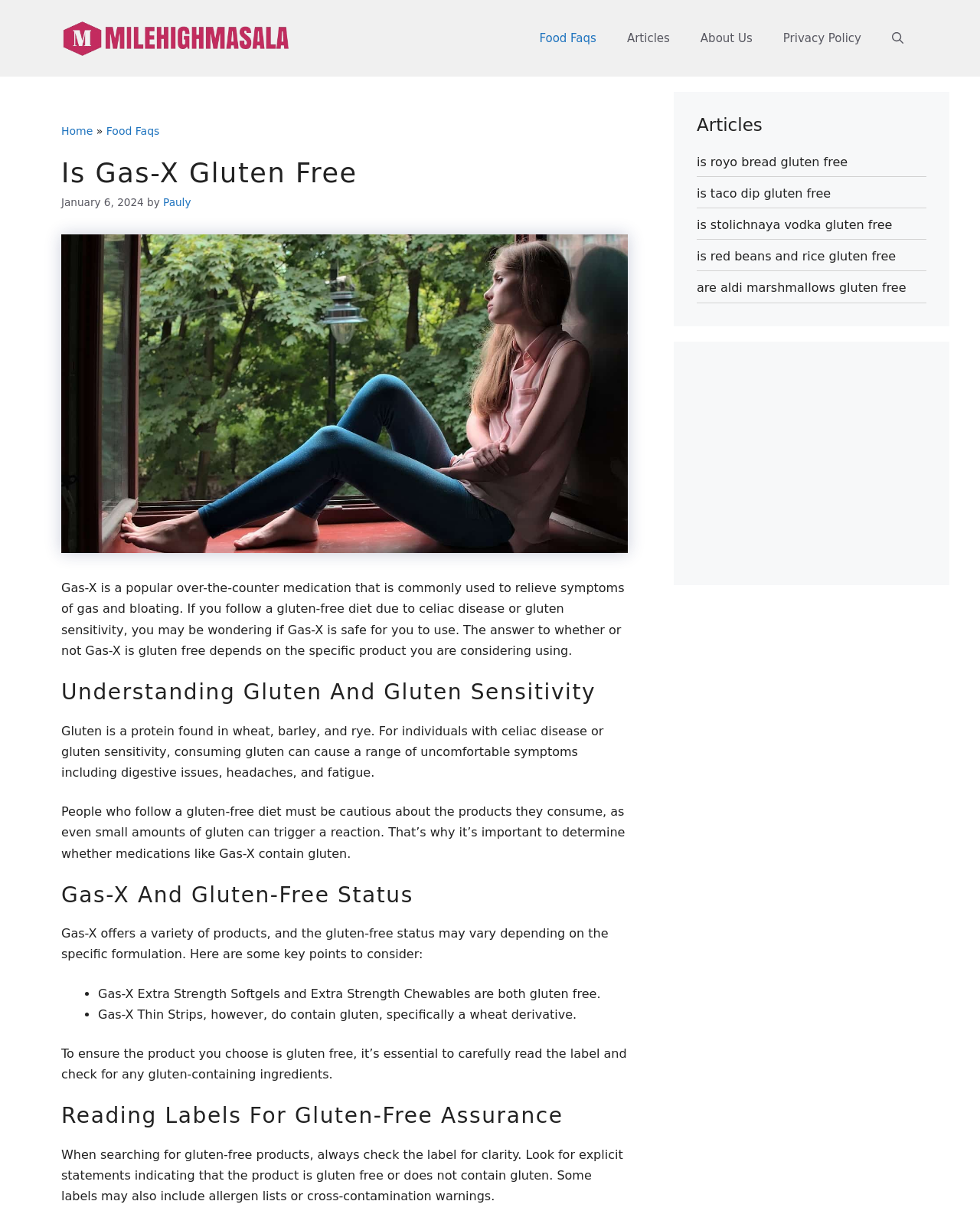Find and indicate the bounding box coordinates of the region you should select to follow the given instruction: "Click the 'About Us' link".

[0.699, 0.013, 0.783, 0.05]